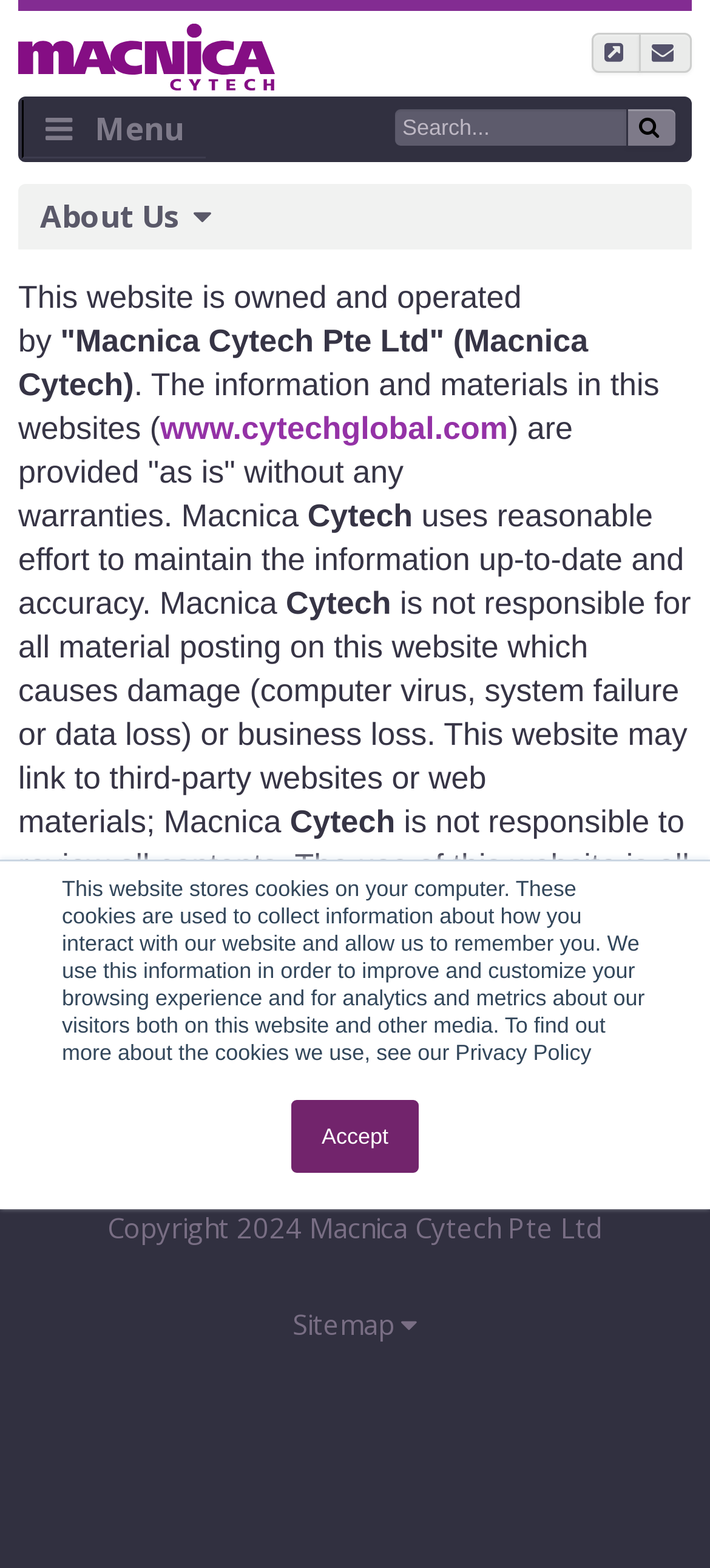What is the relationship between Macnica Cytech and www.cytechglobal.com?
Can you give a detailed and elaborate answer to the question?

The answer can be found in the static text element in the article section, which mentions 'www.cytechglobal.com' as a website related to Macnica Cytech, suggesting that they are the same company.